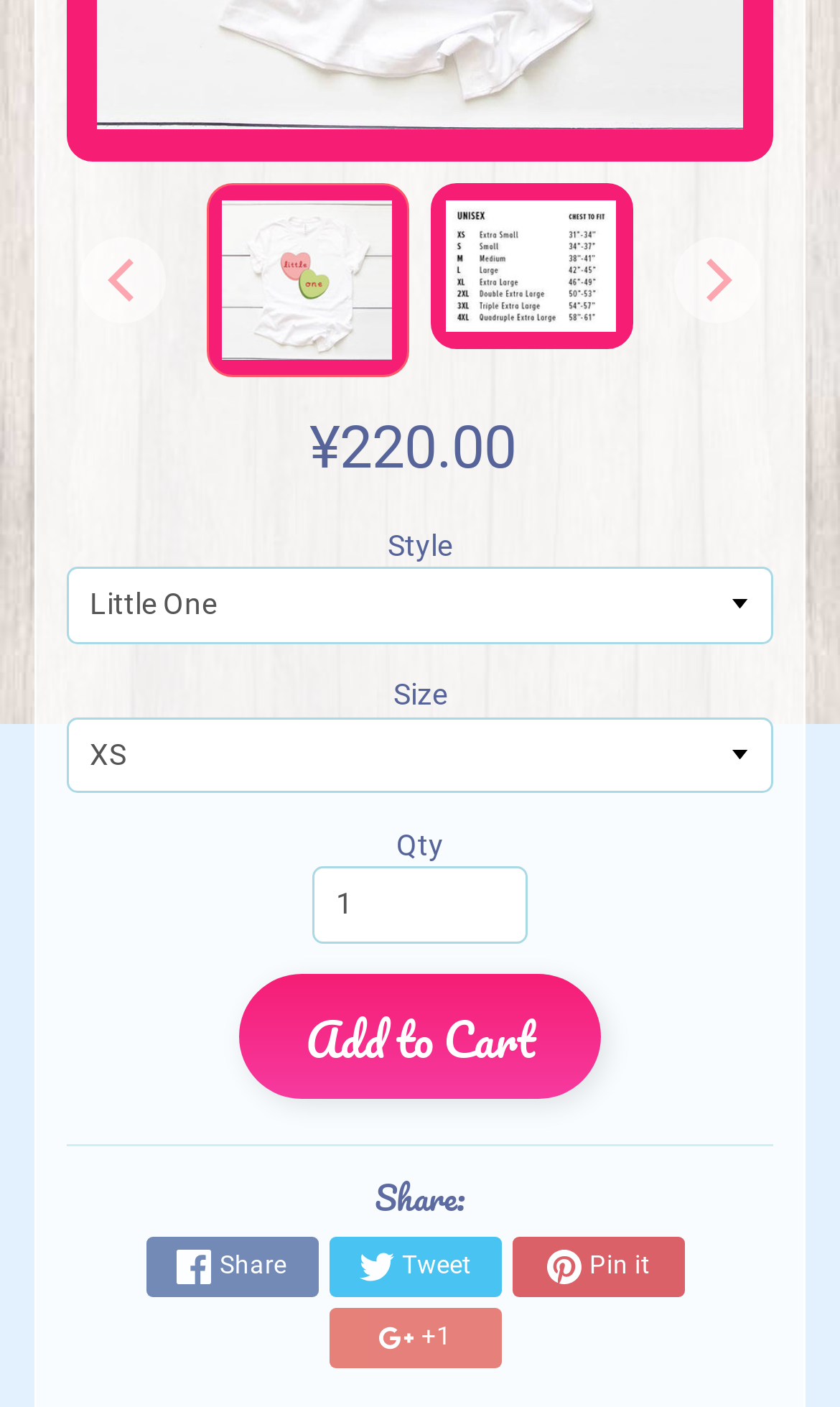Locate the bounding box coordinates of the clickable area needed to fulfill the instruction: "Choose a size".

[0.078, 0.509, 0.922, 0.564]